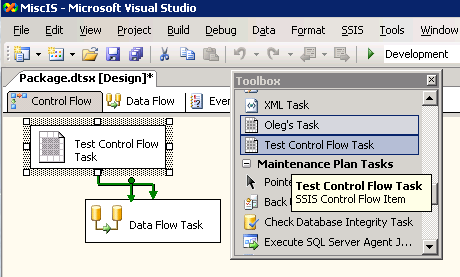What type of tasks are available in the 'Maintenance Plan Tasks' section?
Using the information from the image, give a concise answer in one word or a short phrase.

SSIS control flow and database tasks